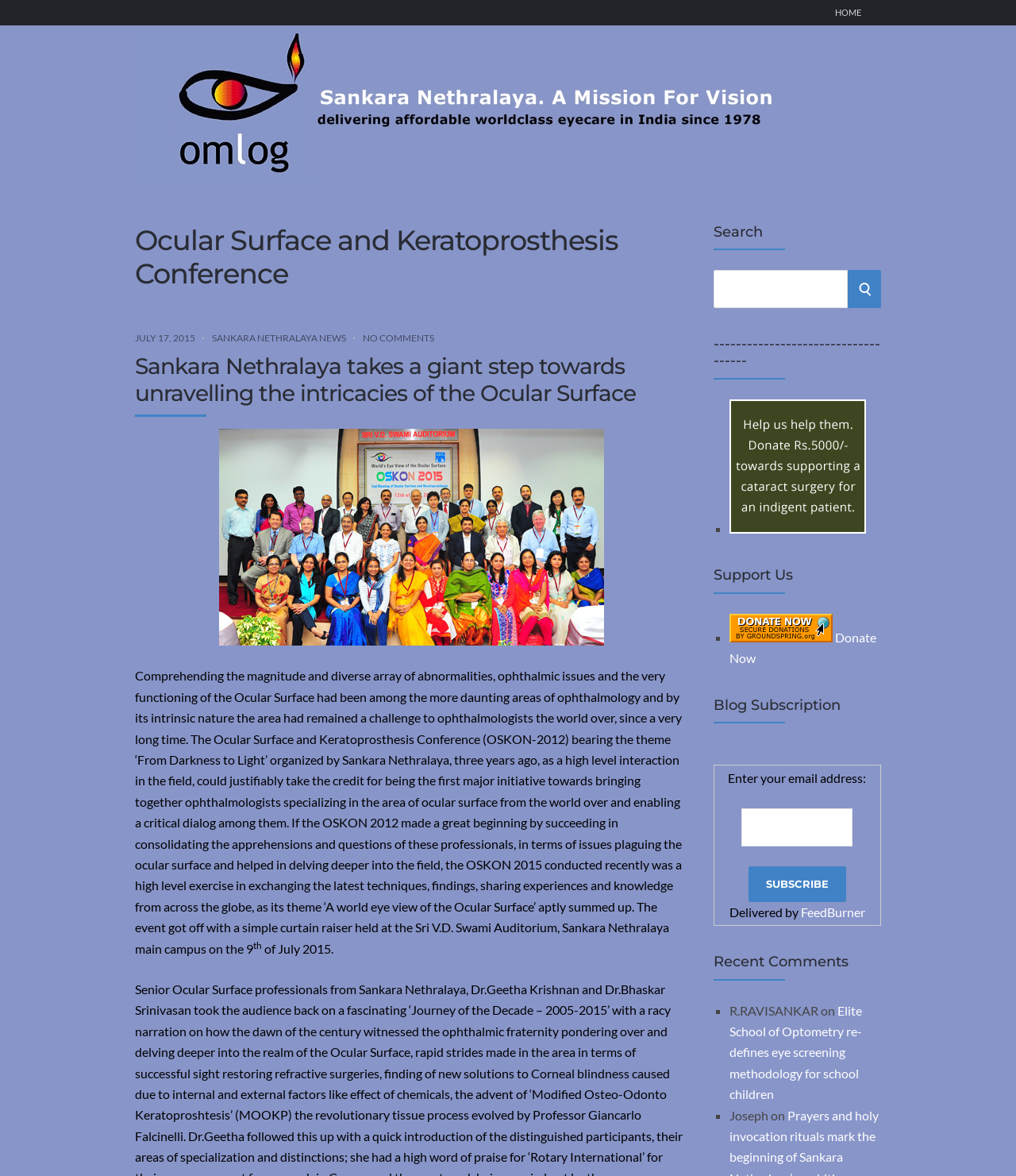Can you provide the bounding box coordinates for the element that should be clicked to implement the instruction: "Subscribe to the blog"?

[0.737, 0.736, 0.833, 0.767]